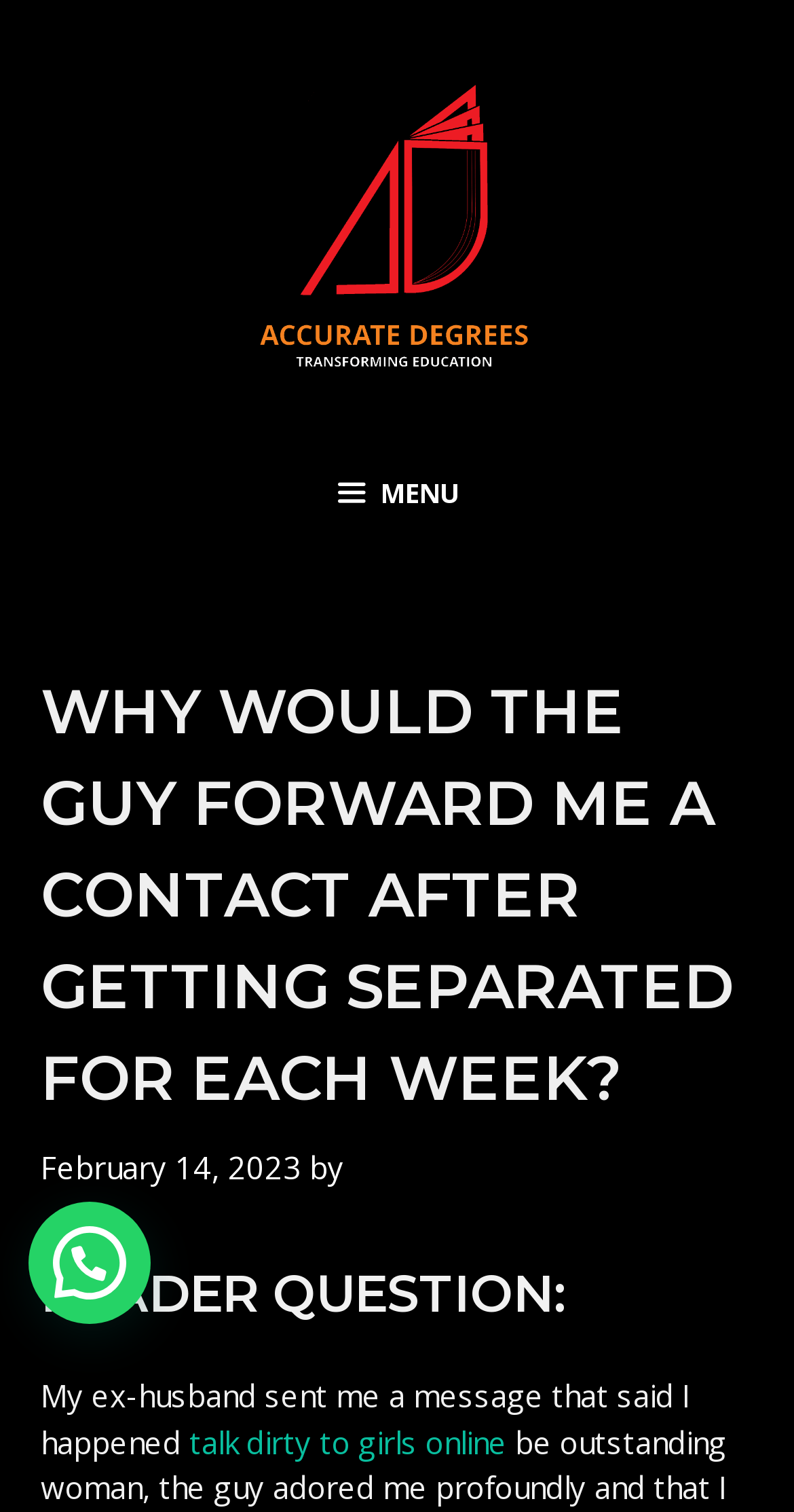Generate the main heading text from the webpage.

WHY WOULD THE GUY FORWARD ME A CONTACT AFTER GETTING SEPARATED FOR EACH WEEK?